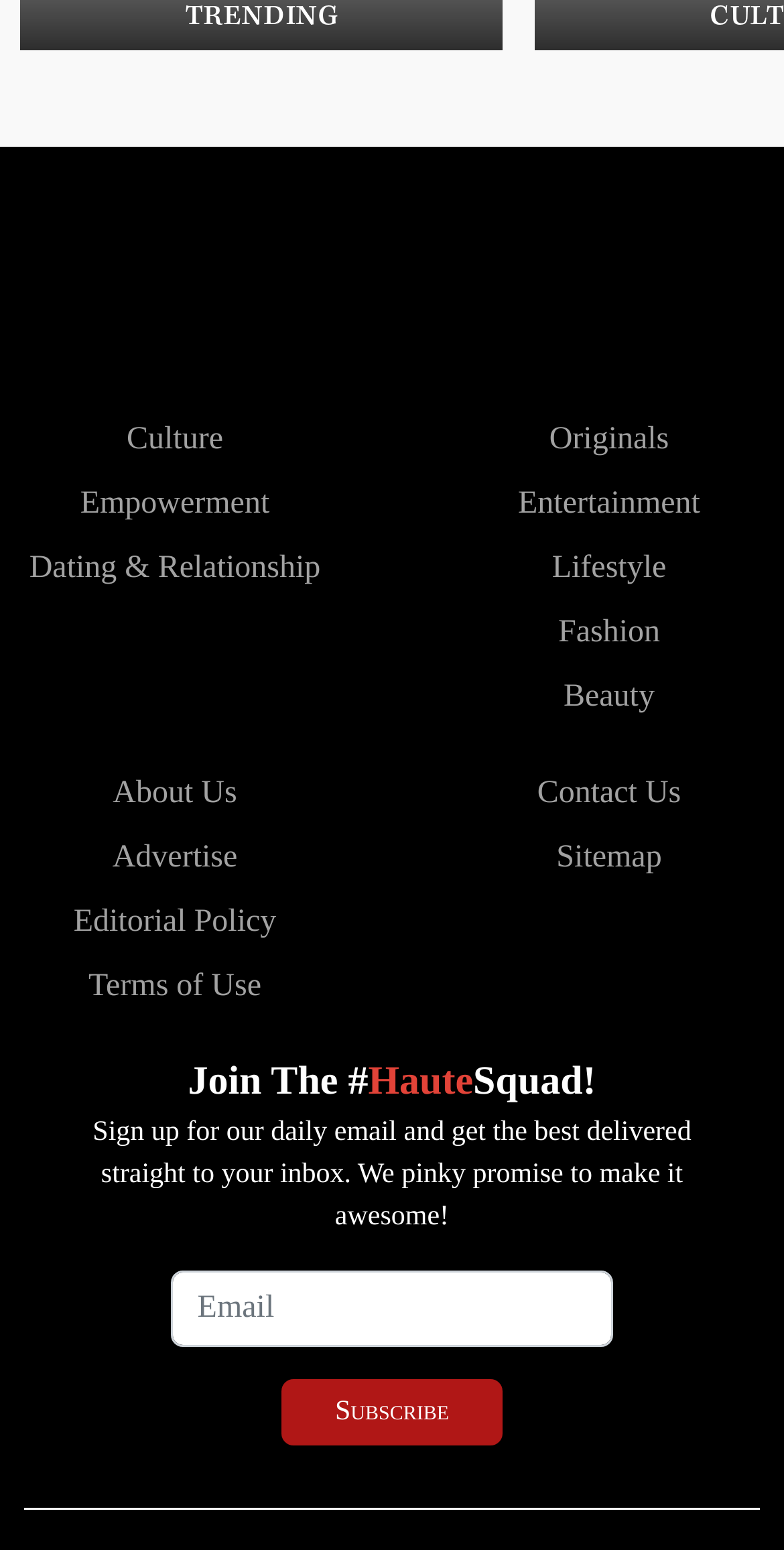Provide the bounding box coordinates of the area you need to click to execute the following instruction: "Enter email address".

[0.218, 0.82, 0.782, 0.869]